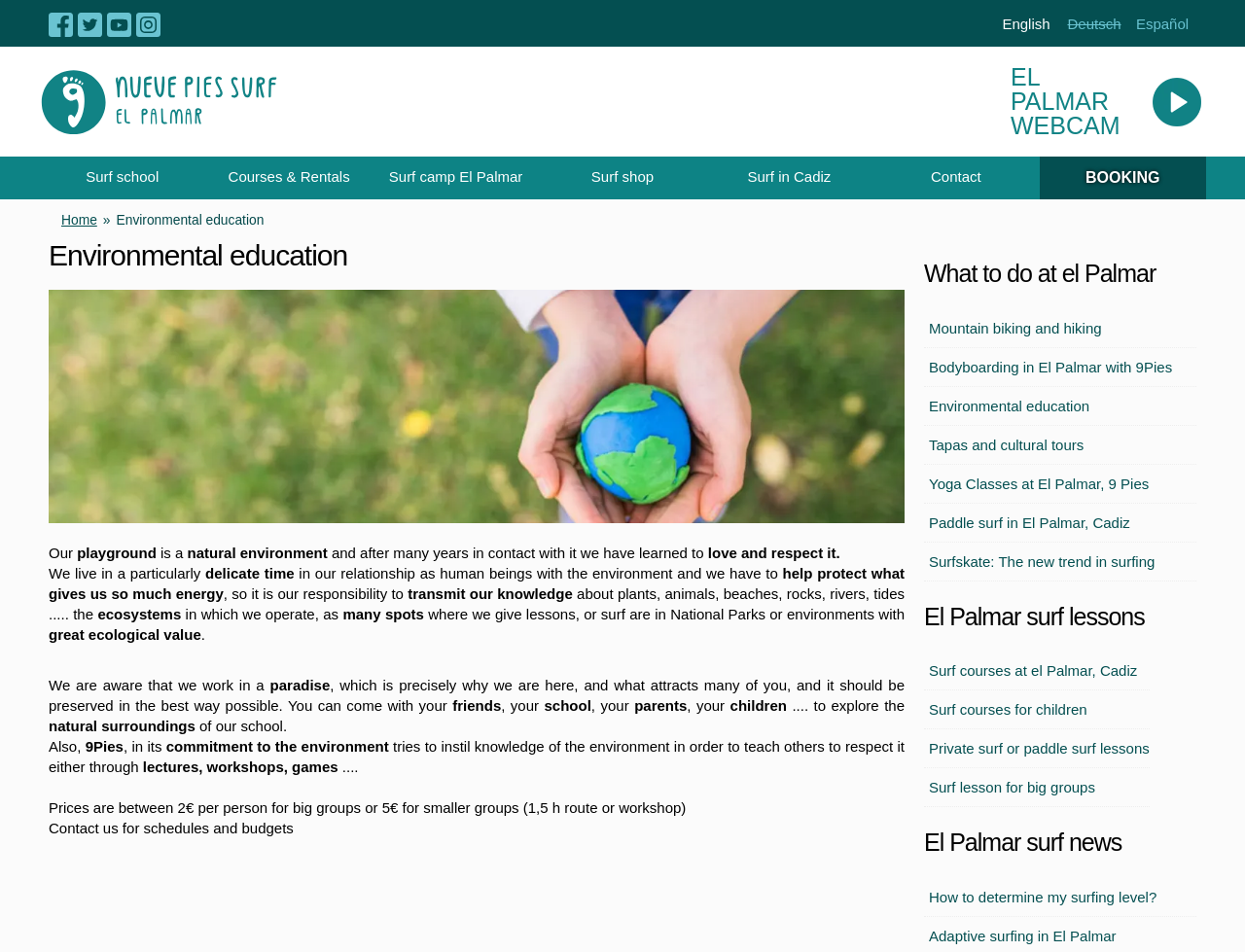Provide the bounding box coordinates of the HTML element this sentence describes: "16 November 2023".

None